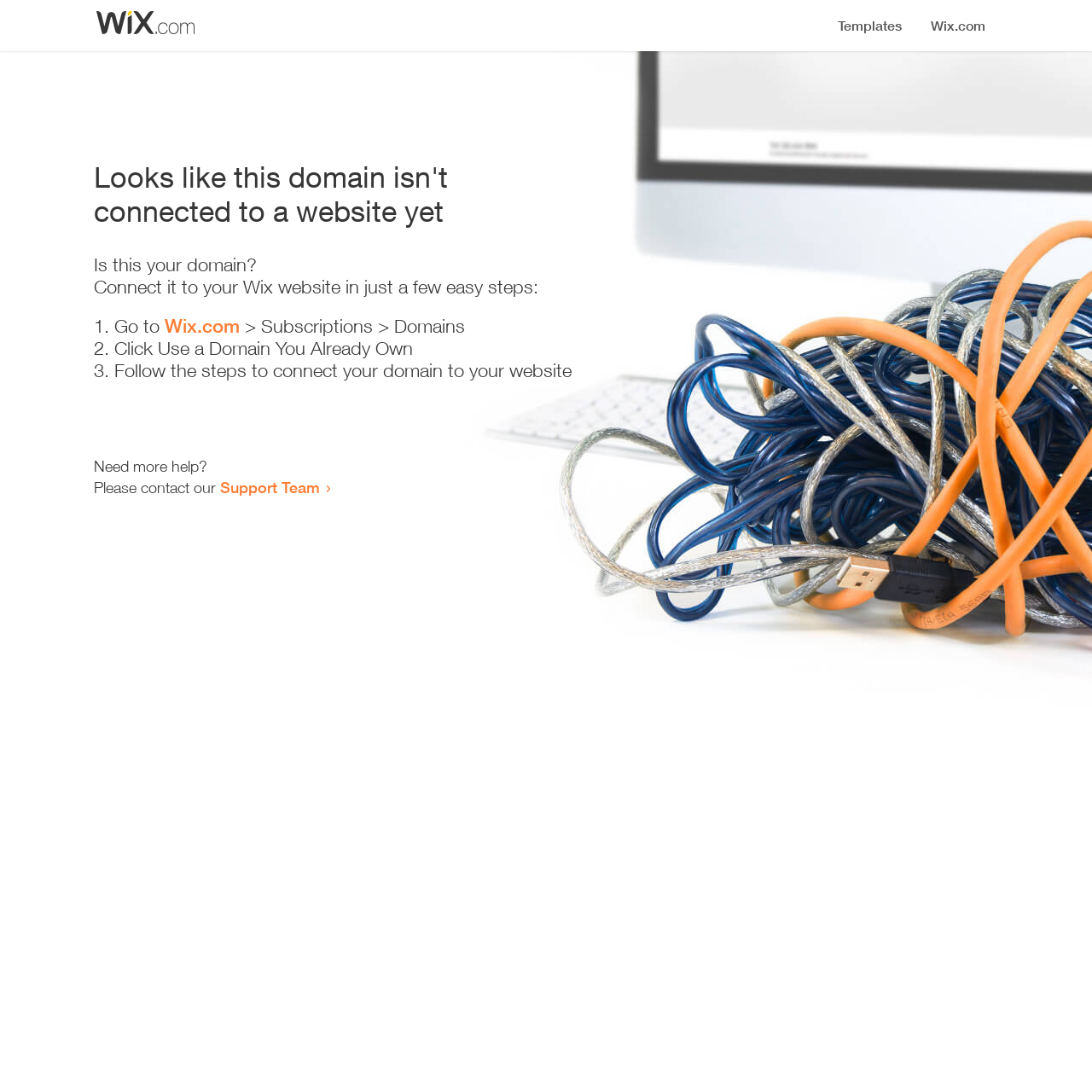Can you extract the headline from the webpage for me?

Looks like this domain isn't
connected to a website yet